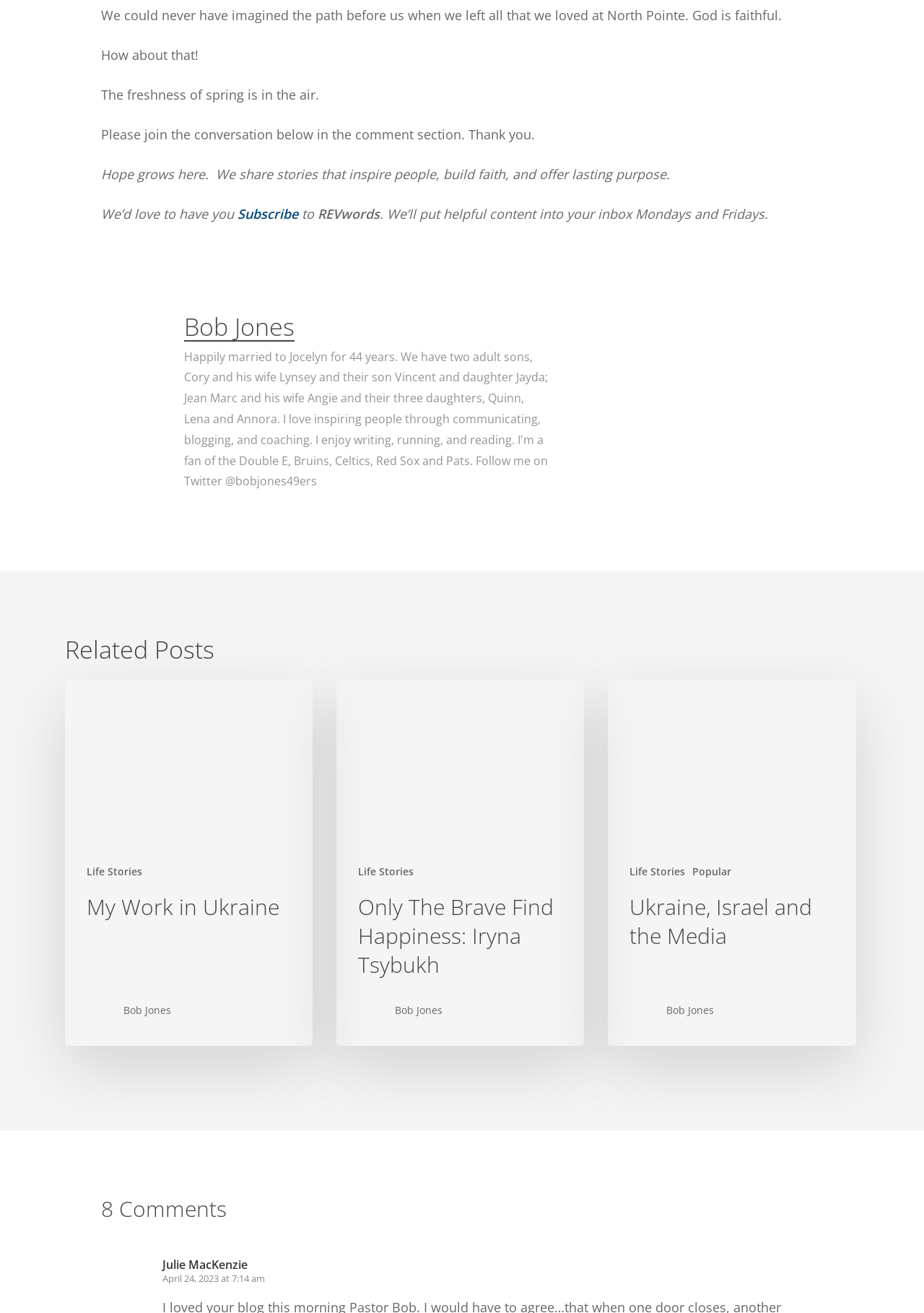Locate the bounding box coordinates of the element that should be clicked to execute the following instruction: "Subscribe to REVwords".

[0.257, 0.156, 0.327, 0.17]